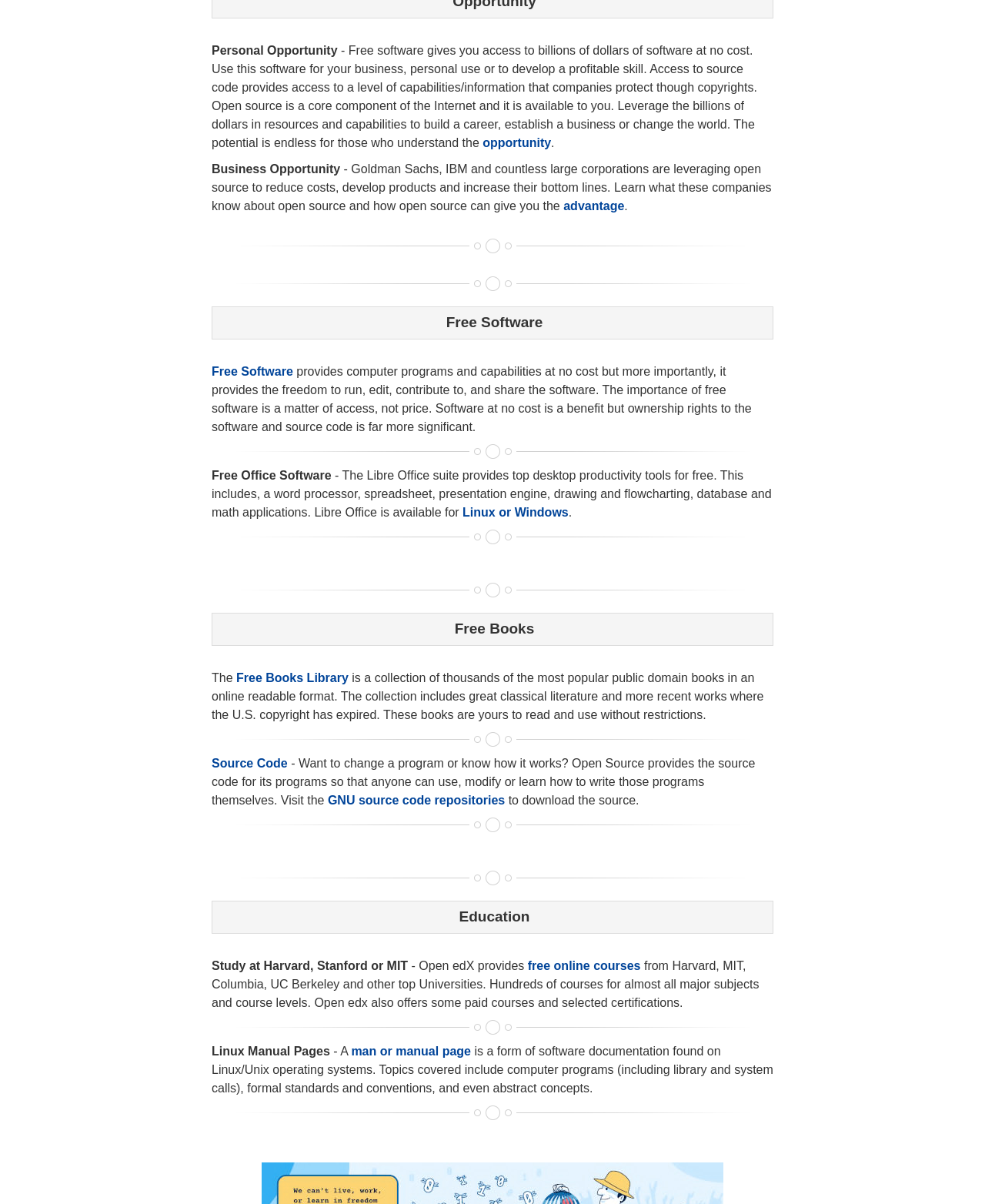What can be found in the Free Books Library?
Look at the webpage screenshot and answer the question with a detailed explanation.

The Free Books Library is a collection of thousands of the most popular public domain books in an online readable format. The collection includes great classical literature and more recent works where the U.S. copyright has expired. These books are yours to read and use without restrictions.